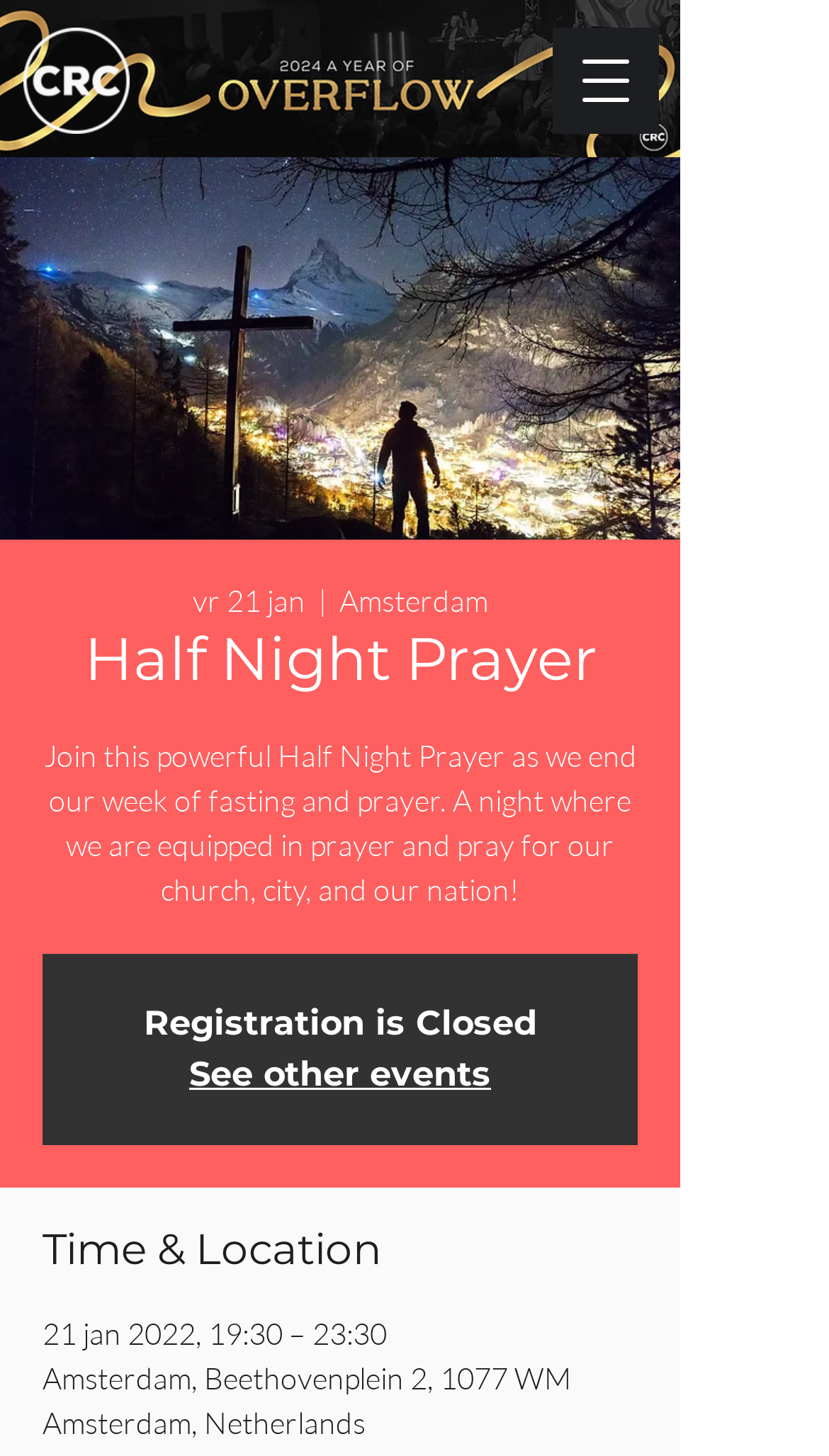Provide your answer to the question using just one word or phrase: What is the location of the event?

Amsterdam, Beethovenplein 2